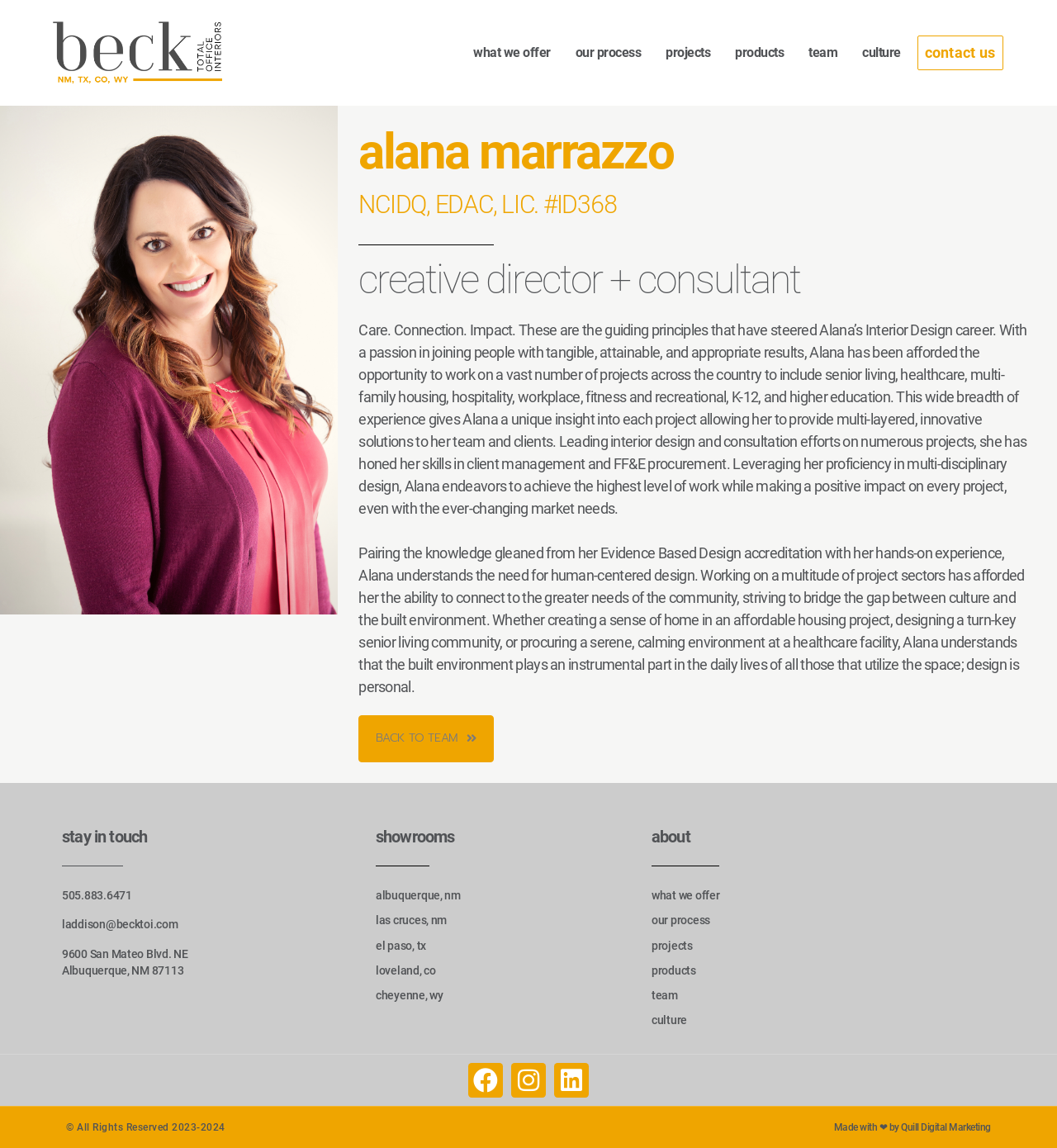Please provide a one-word or short phrase answer to the question:
What is the name of the digital marketing company?

Quill Digital Marketing